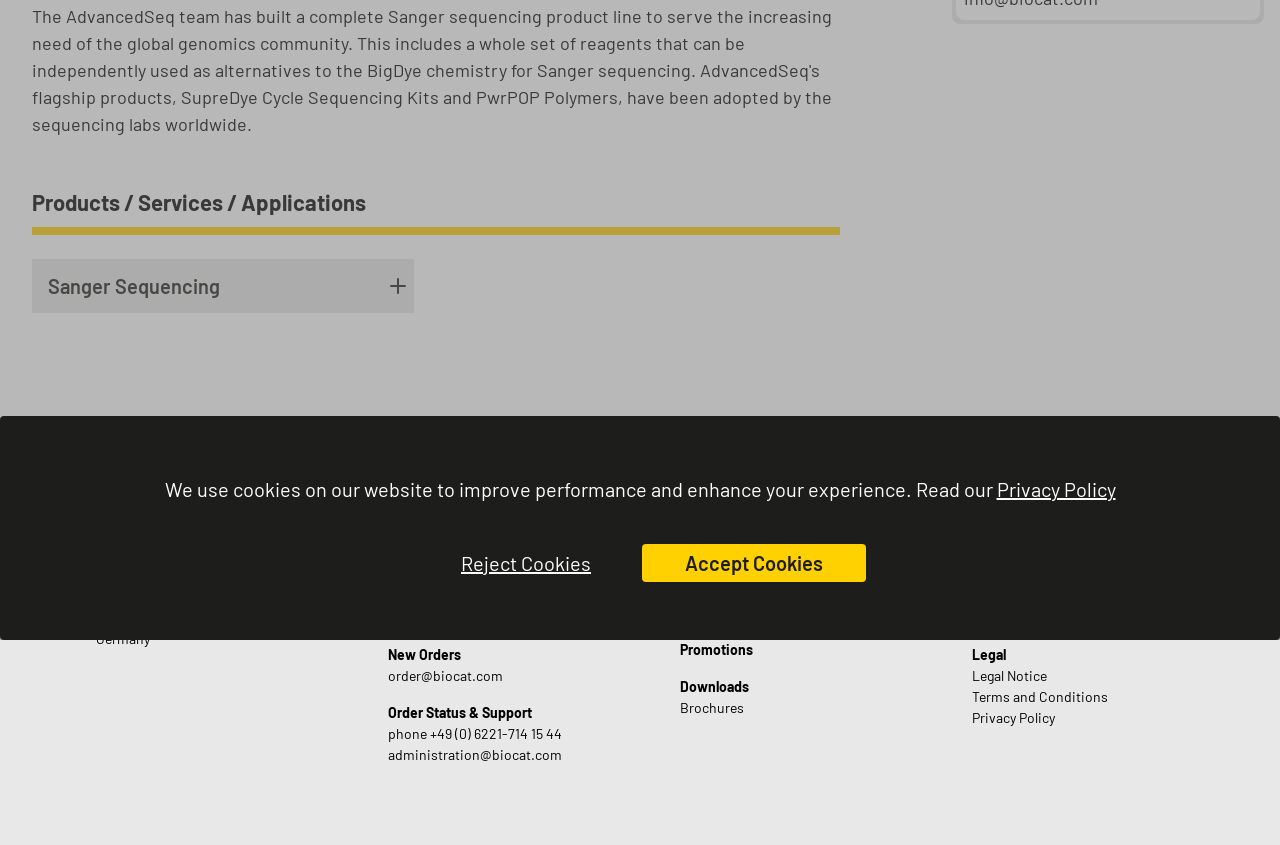Locate the UI element described by parent_node: BioCat GmbH in the provided webpage screenshot. Return the bounding box coordinates in the format (top-left x, top-left y, bottom-right x, bottom-right y), ensuring all values are between 0 and 1.

[0.012, 0.567, 0.138, 0.643]